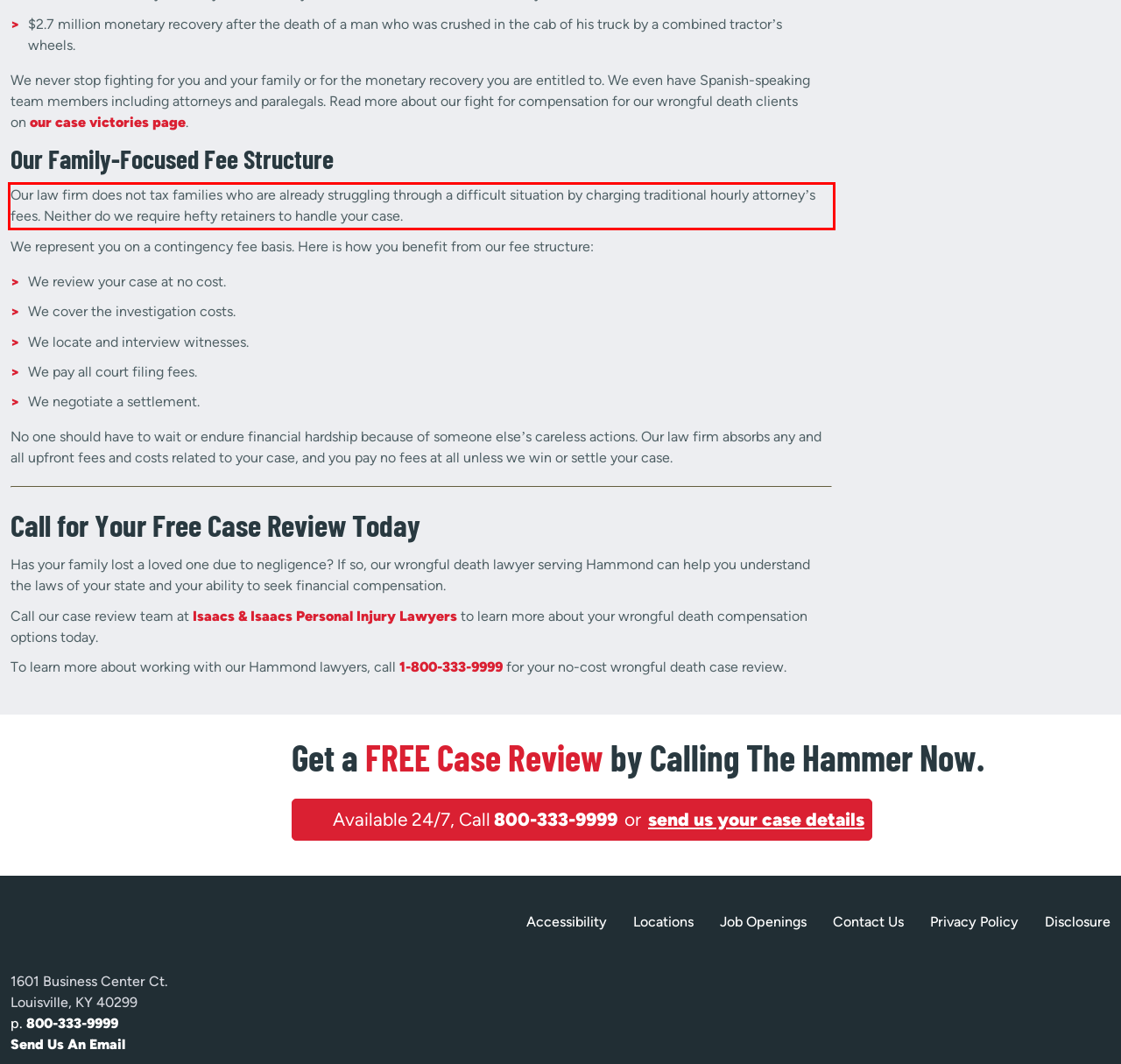Within the provided webpage screenshot, find the red rectangle bounding box and perform OCR to obtain the text content.

Our law firm does not tax families who are already struggling through a difficult situation by charging traditional hourly attorney’s fees. Neither do we require hefty retainers to handle your case.